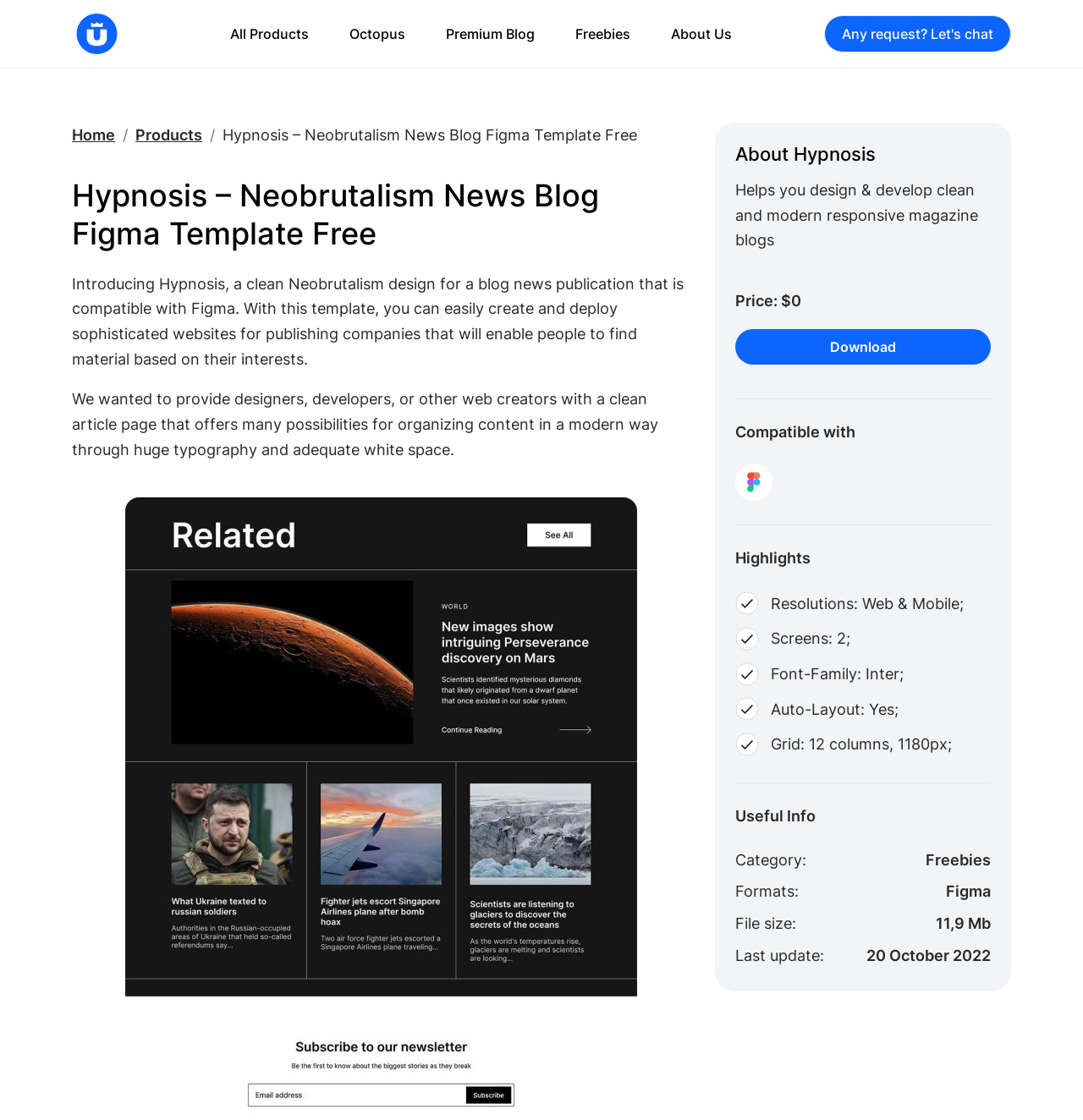Answer the question using only one word or a concise phrase: What is the last update date of the template?

20 October 2022